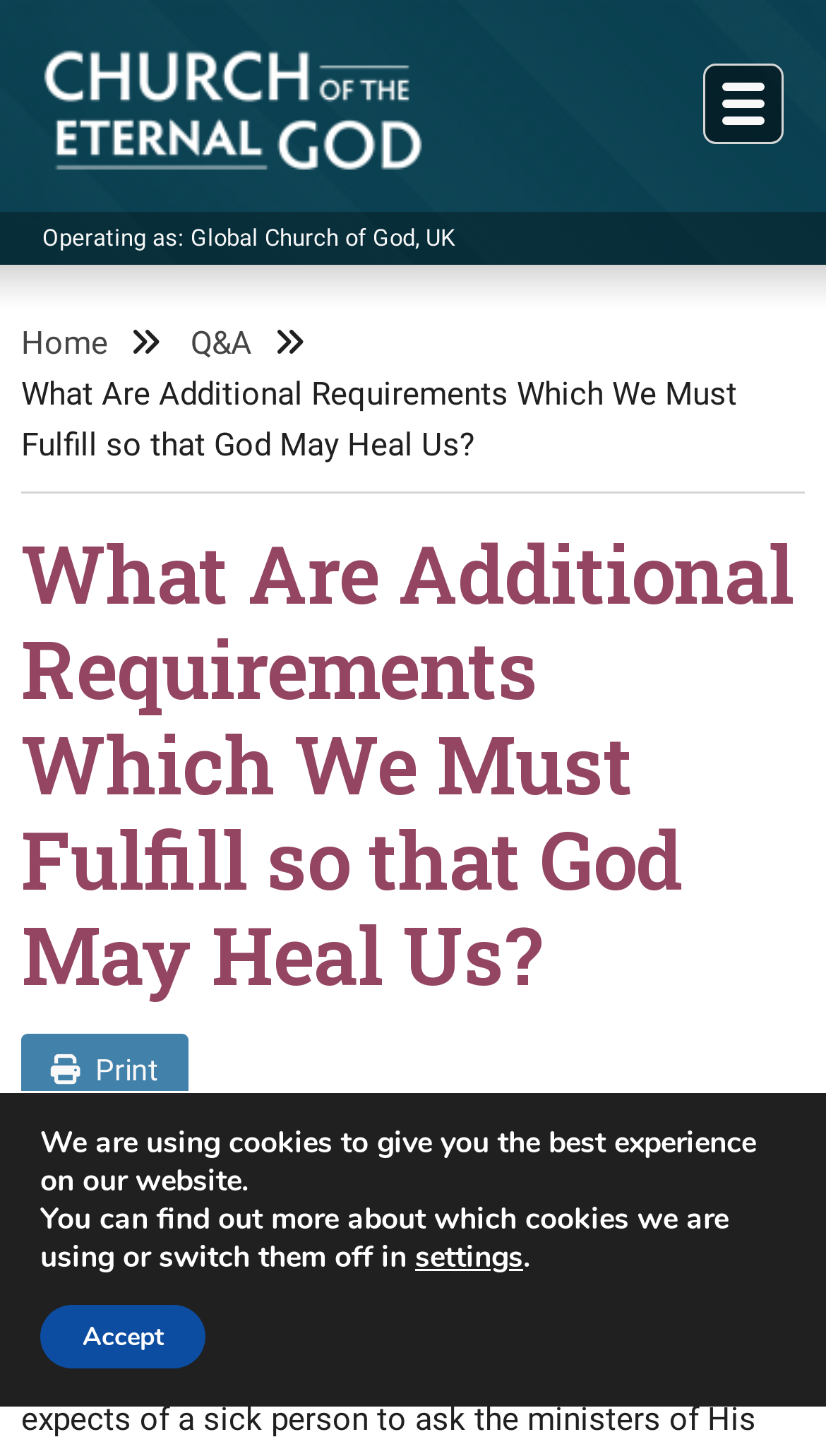Identify and provide the main heading of the webpage.

What Are Additional Requirements Which We Must Fulfill so that God May Heal Us?